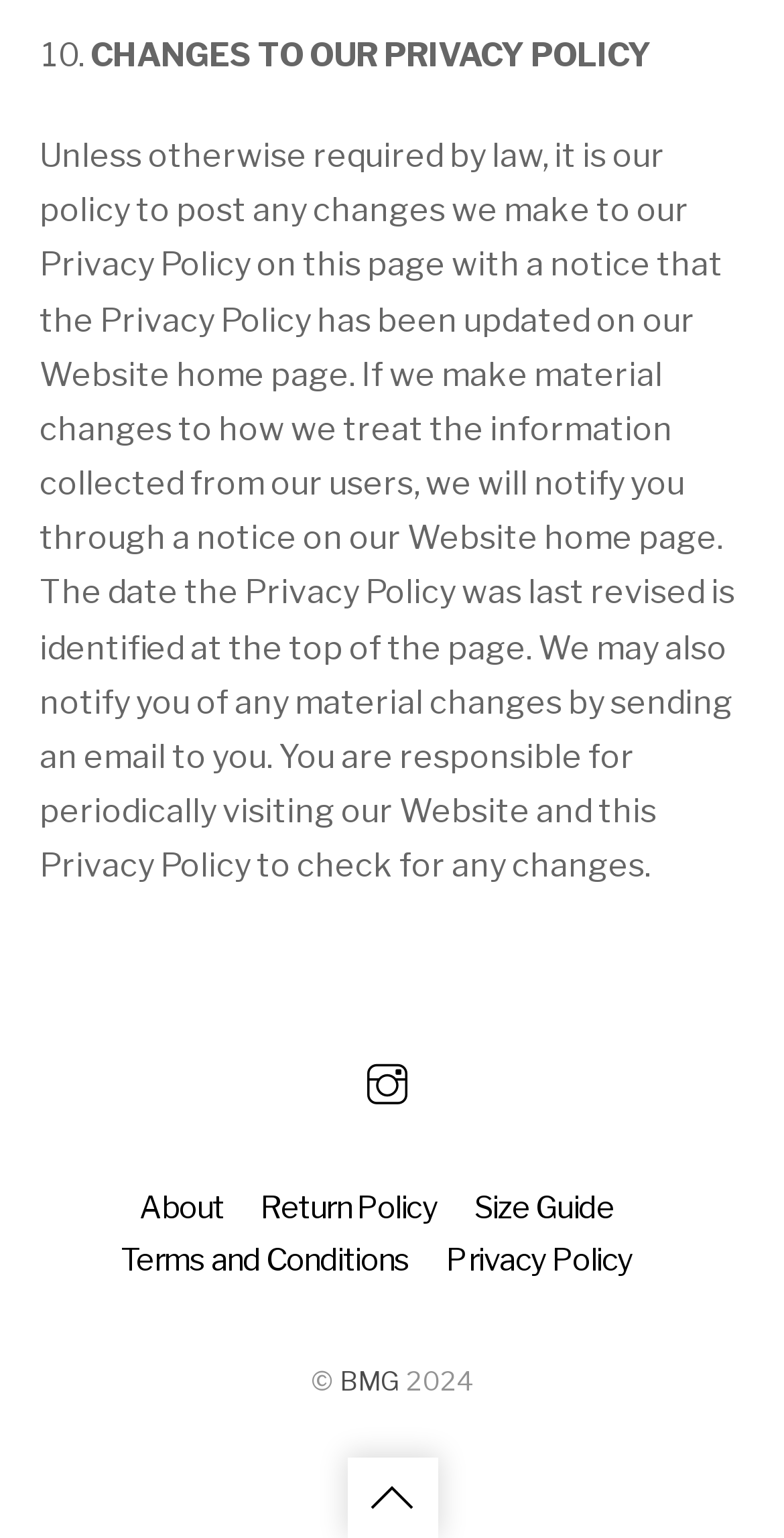Give a concise answer using one word or a phrase to the following question:
Is there a link to the website's Instagram page?

Yes